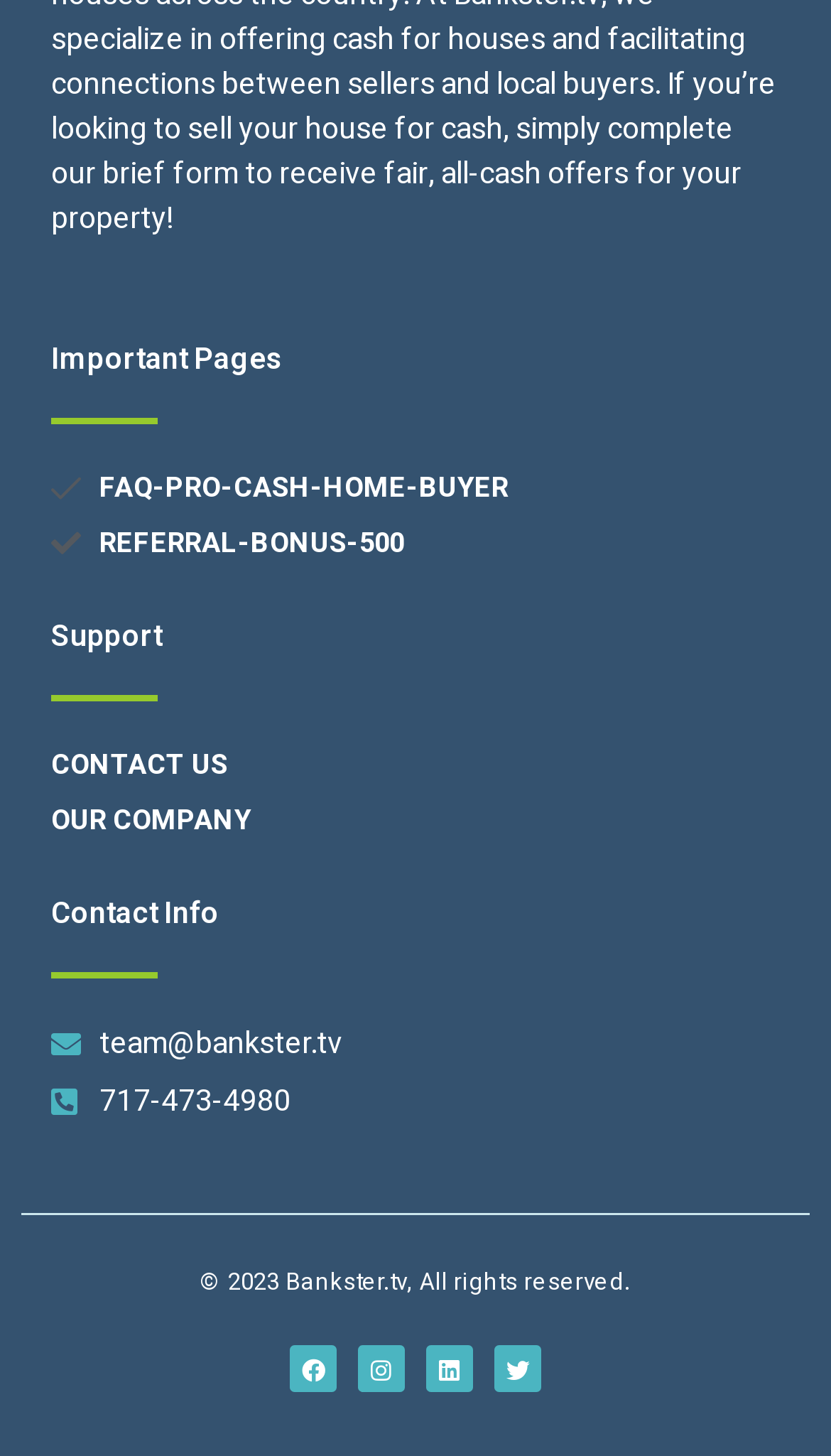What is the company's email address?
Based on the screenshot, respond with a single word or phrase.

team@bankster.tv